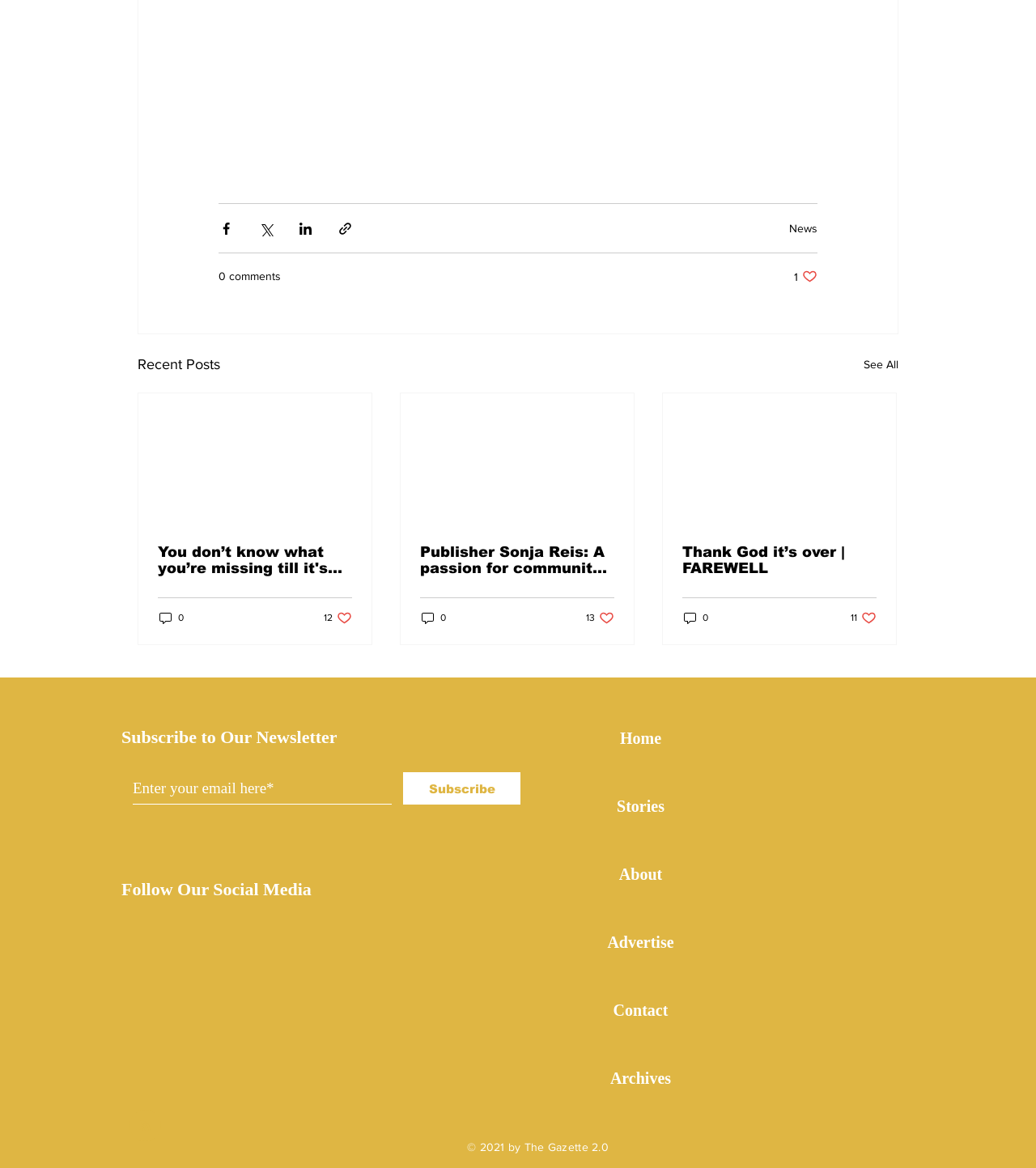Bounding box coordinates are specified in the format (top-left x, top-left y, bottom-right x, bottom-right y). All values are floating point numbers bounded between 0 and 1. Please provide the bounding box coordinate of the region this sentence describes: aria-label="White Facebook Icon"

[0.128, 0.789, 0.146, 0.805]